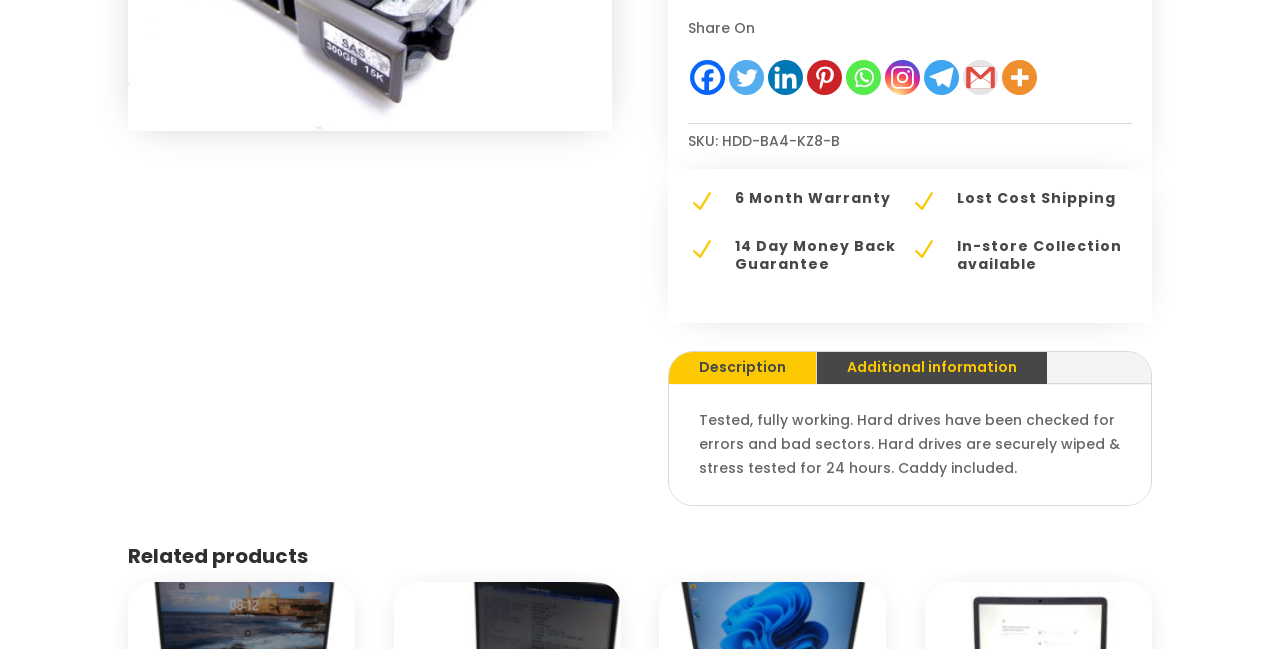Identify the bounding box of the HTML element described here: "aria-label="Gmail" title="Google Gmail"". Provide the coordinates as four float numbers between 0 and 1: [left, top, right, bottom].

[0.752, 0.092, 0.78, 0.146]